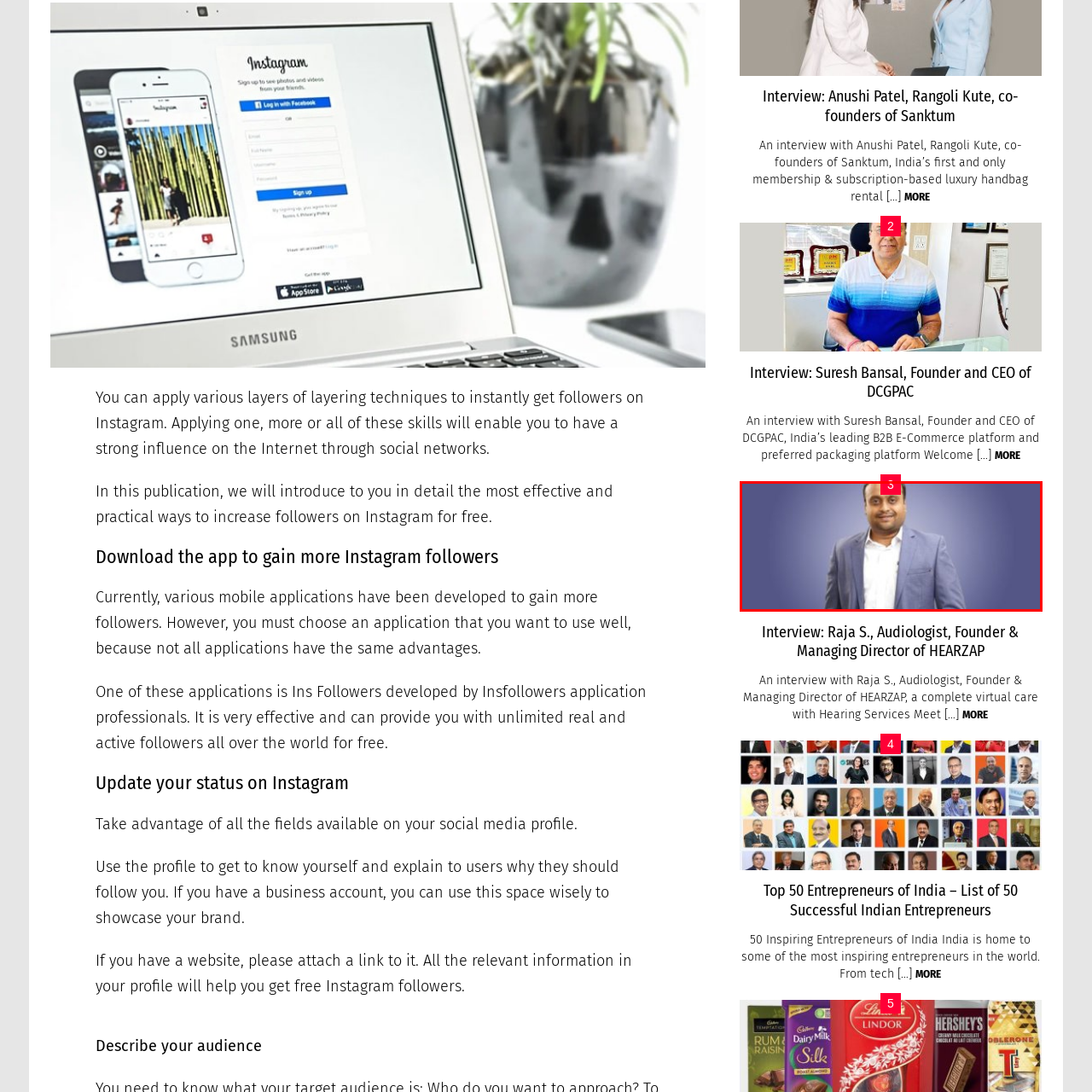What is the background of the image?  
Observe the image highlighted by the red bounding box and supply a detailed response derived from the visual information in the image.

The caption describes the background of the image as smooth and gradient, implying a subtle and even transition of colors, which provides a professional and clean visual setting for Raja S.'s portrait.